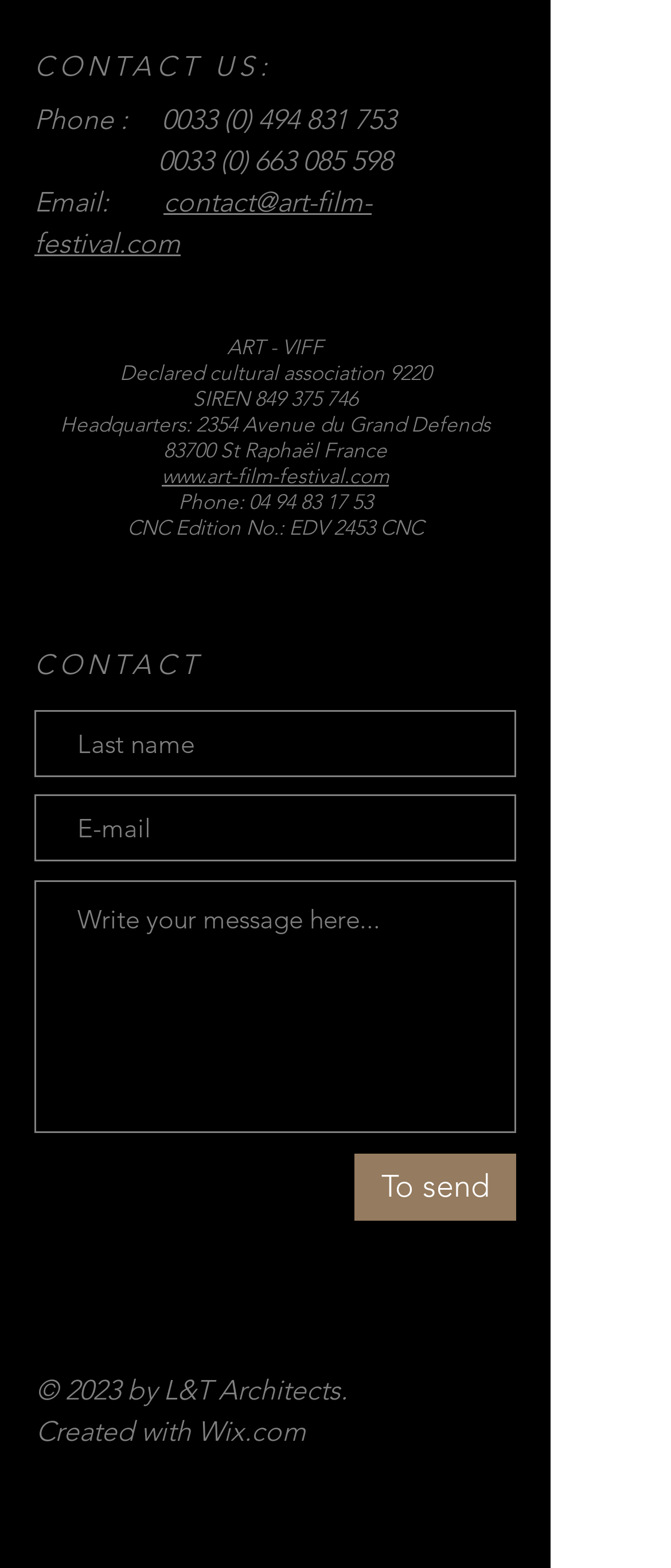Look at the image and answer the question in detail:
What social media platforms are listed in the social bar?

The social media platforms listed in the social bar can be found at the bottom of the webpage, where it is listed as 'Social Bar' with links to 'Instagram' and 'Facebook - White Circle'.